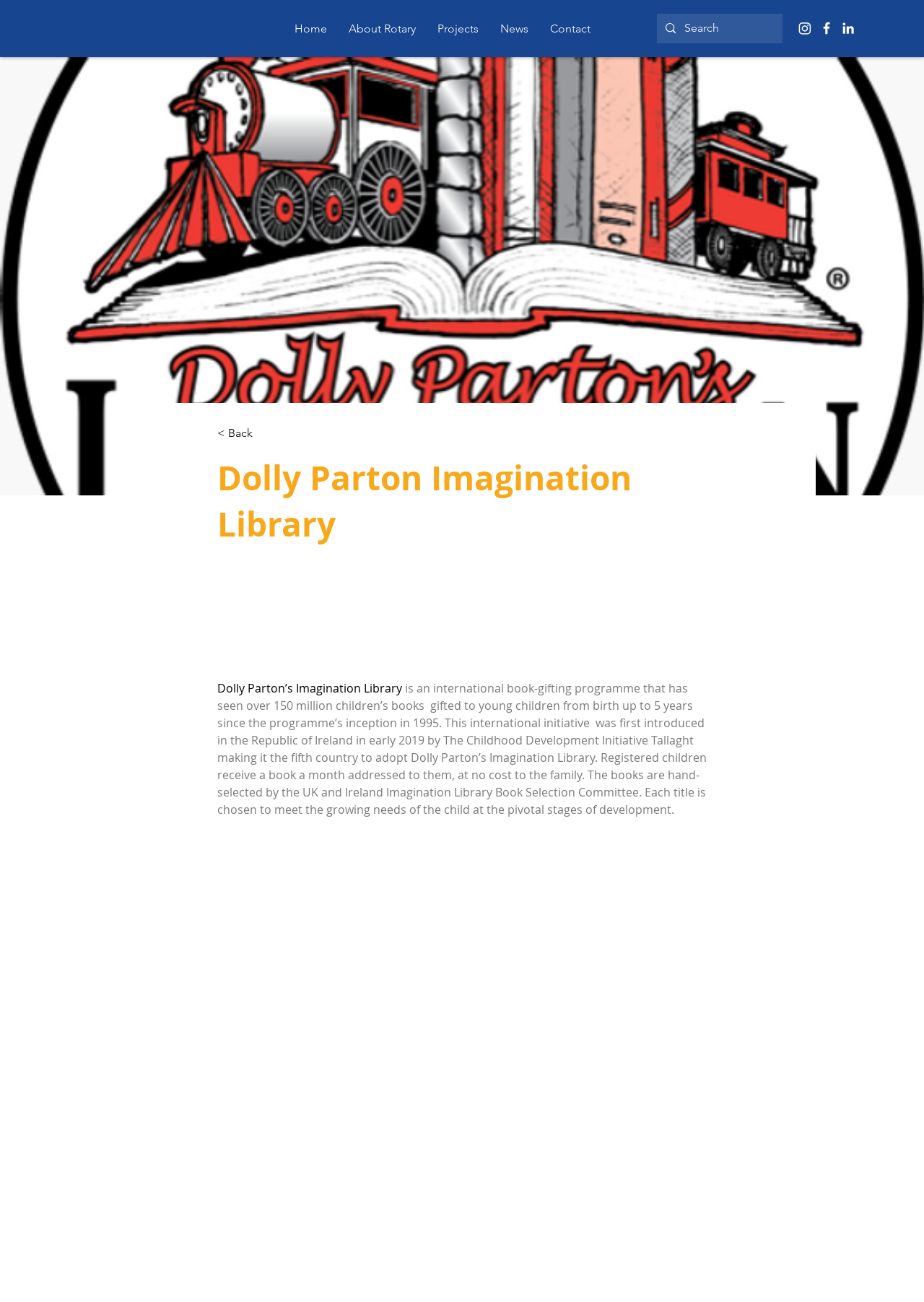Please reply to the following question with a single word or a short phrase:
What is the name of the book-gifting programme?

Dolly Parton Imagination Library